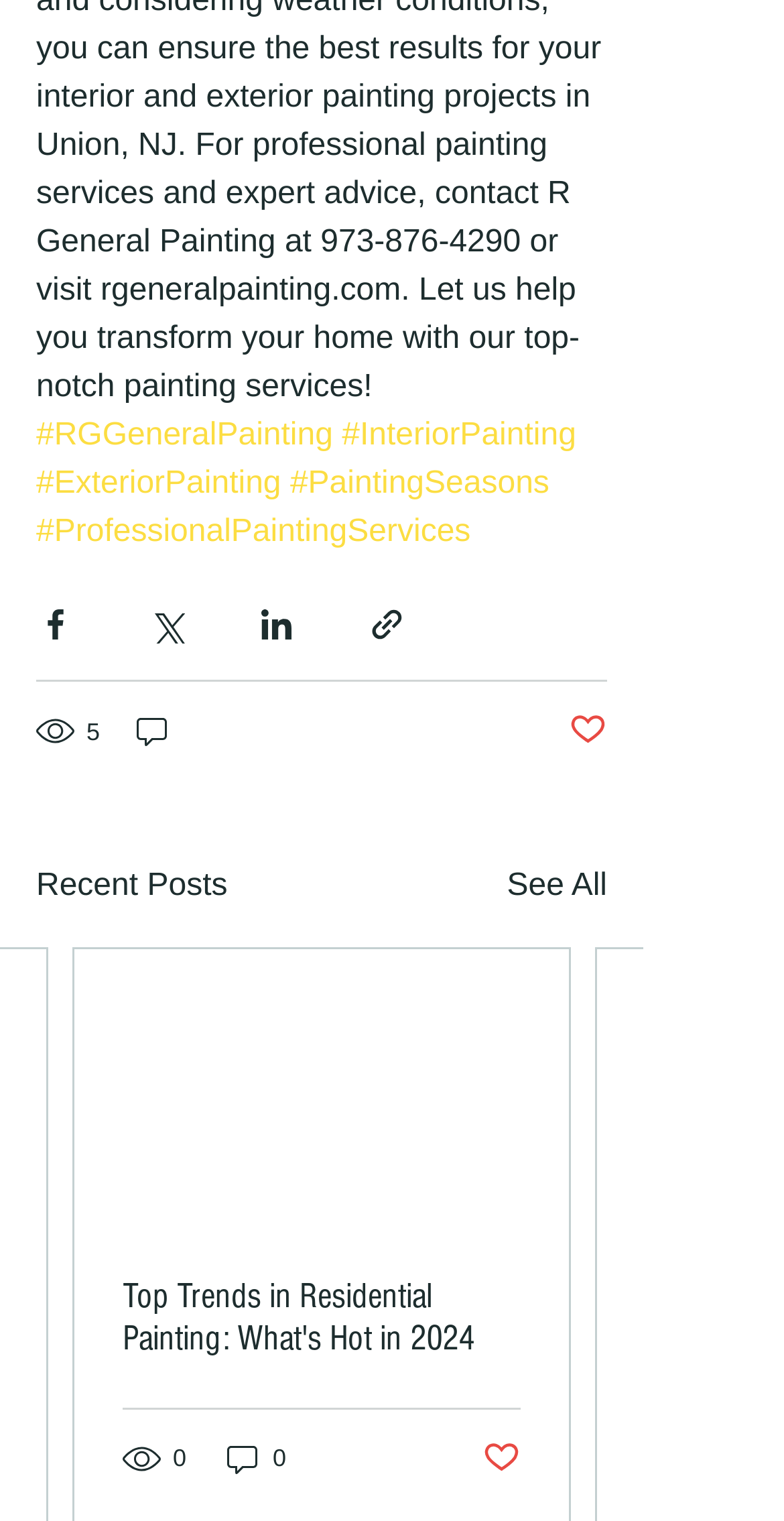What type of services are offered?
Look at the image and respond with a one-word or short-phrase answer.

Painting services